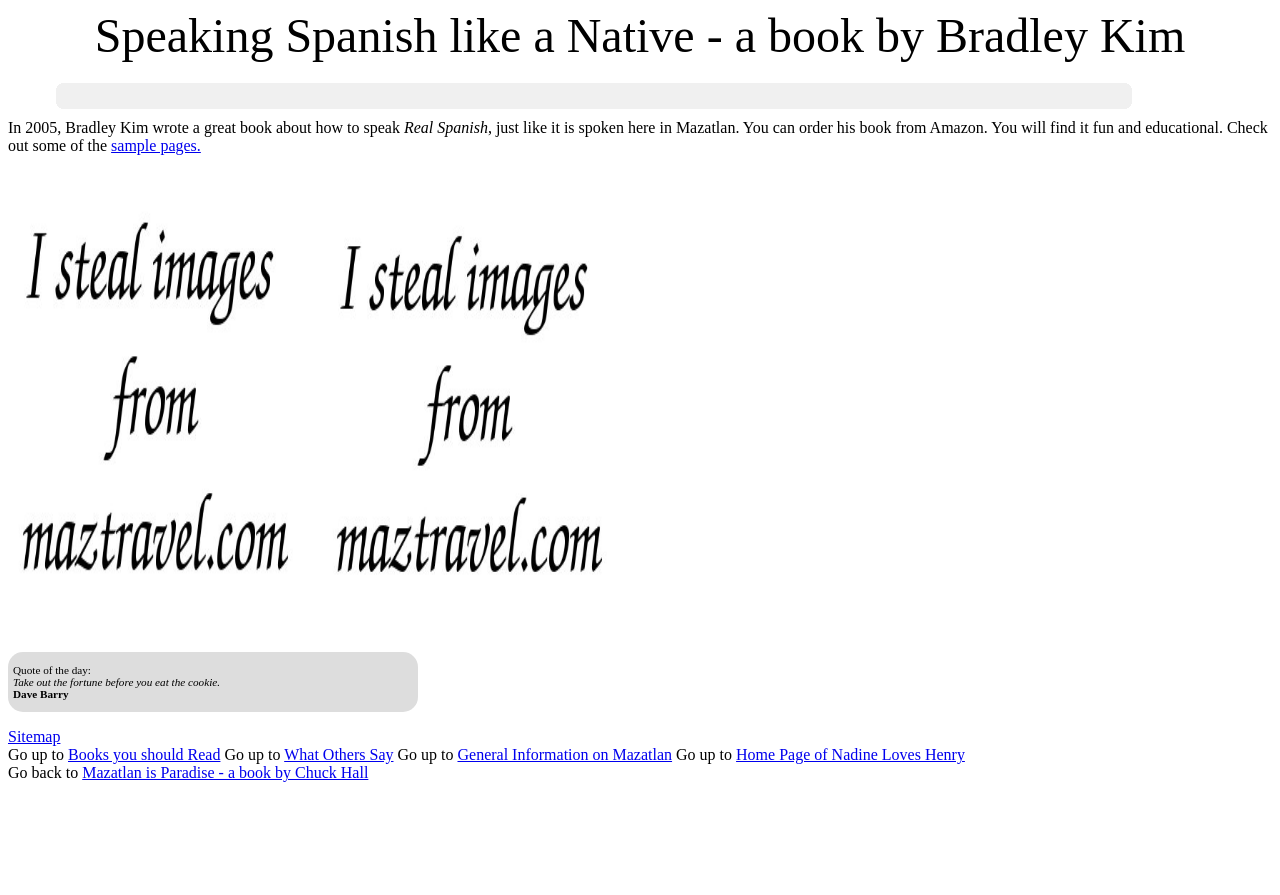What is the title of the book written by Chuck Hall?
Examine the image closely and answer the question with as much detail as possible.

The answer can be found in the link labeled 'Mazatlan is Paradise - a book by Chuck Hall' which suggests that the title of the book written by Chuck Hall is 'Mazatlan is Paradise'.